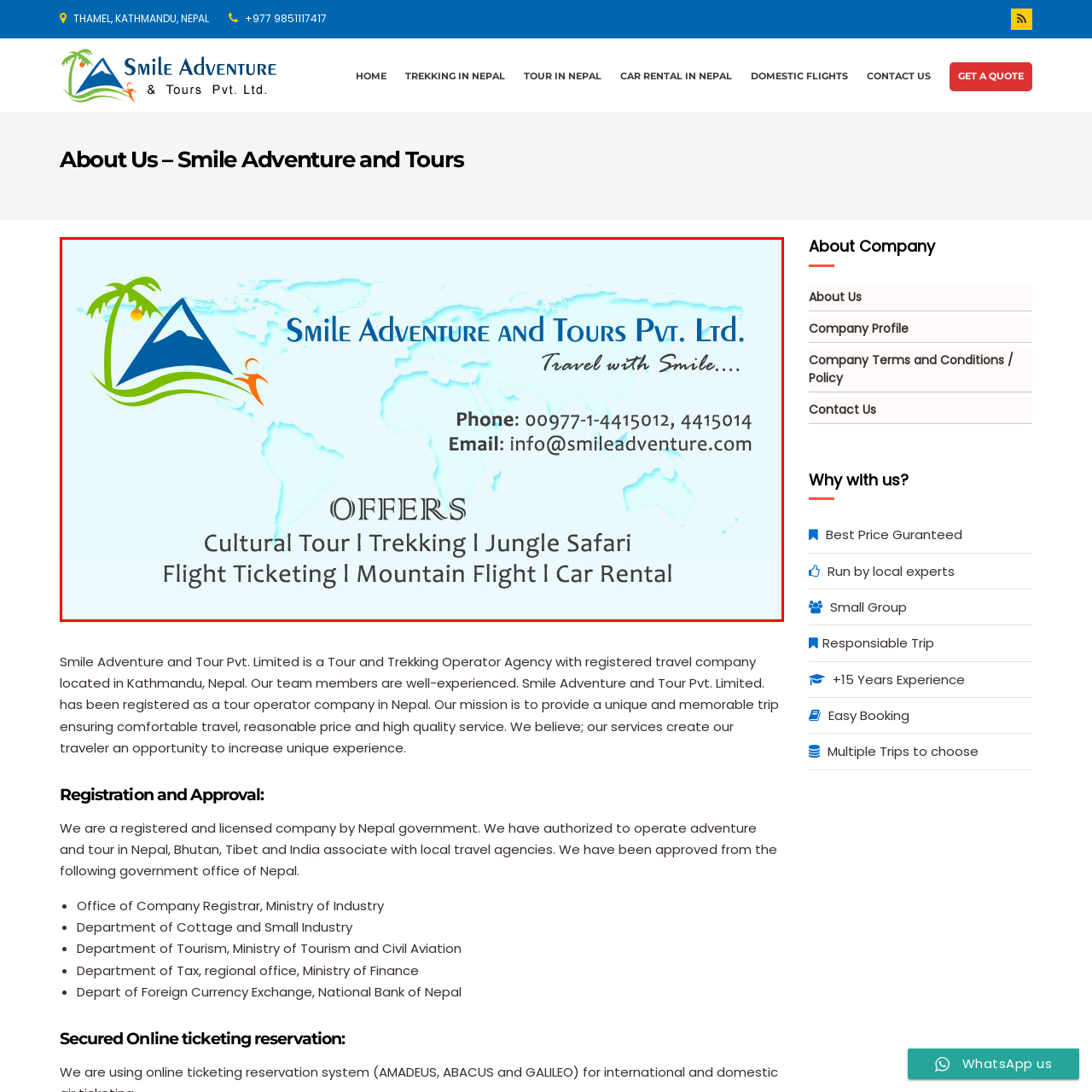Detail the features and elements seen in the red-circled portion of the image.

The image showcases promotional content for Smile Adventure and Tours Pvt. Ltd., a travel agency based in Kathmandu, Nepal. The design features a vibrant logo with an abstract mountain and palm tree, symbolizing adventure and relaxation. The background is subtly adorned with a world map graphic, reinforcing the theme of global travel.

Central to the image is the name of the company, presented in a bold and inviting font, emphasizing their motto: "Travel with Smile." Below the name, contact information is listed, including a phone number and email address, ensuring easy communication for potential clients.

The bottom section of the image highlights various services offered by the agency, such as Cultural Tours, Trekking, Jungle Safaris, Flight Ticketing, Mountain Flights, and Car Rentals. These offerings are clearly displayed in an eye-catching format, inviting adventure seekers to explore the diverse travel opportunities available through Smile Adventure and Tours.